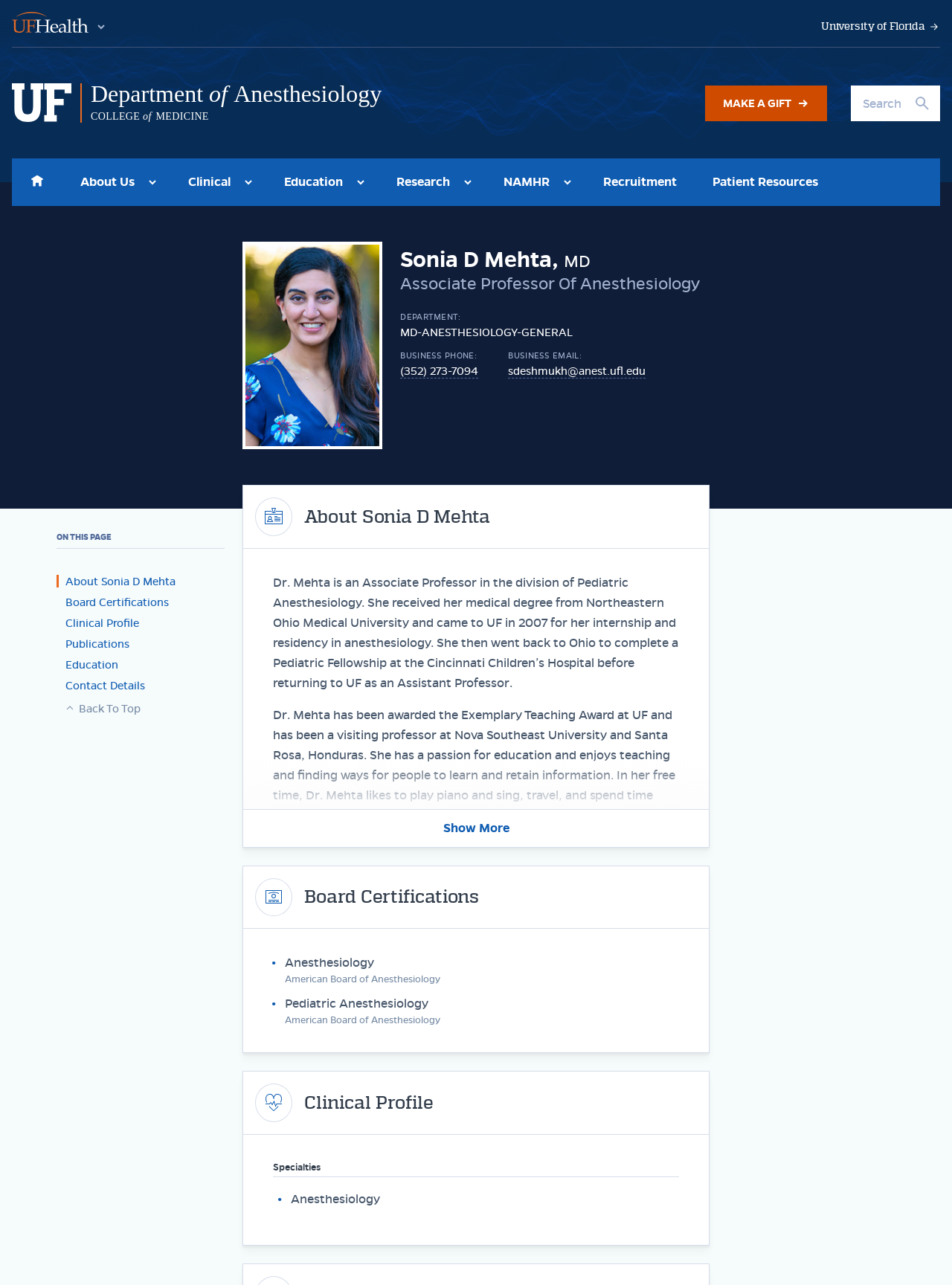Find the bounding box coordinates for the element that must be clicked to complete the instruction: "Go to the University of Florida homepage". The coordinates should be four float numbers between 0 and 1, indicated as [left, top, right, bottom].

[0.862, 0.016, 0.988, 0.025]